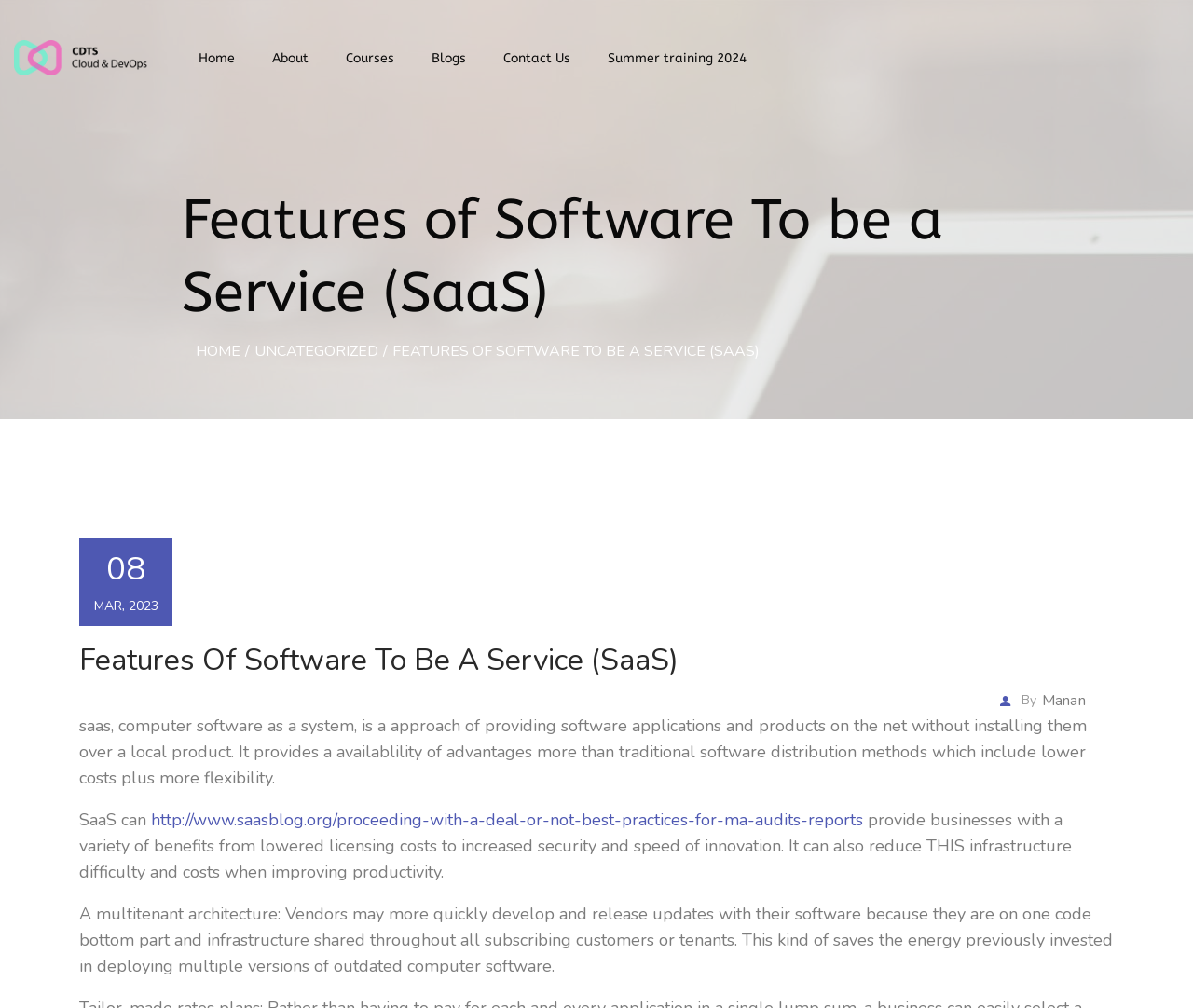Highlight the bounding box of the UI element that corresponds to this description: "Contact Us".

[0.414, 0.041, 0.486, 0.075]